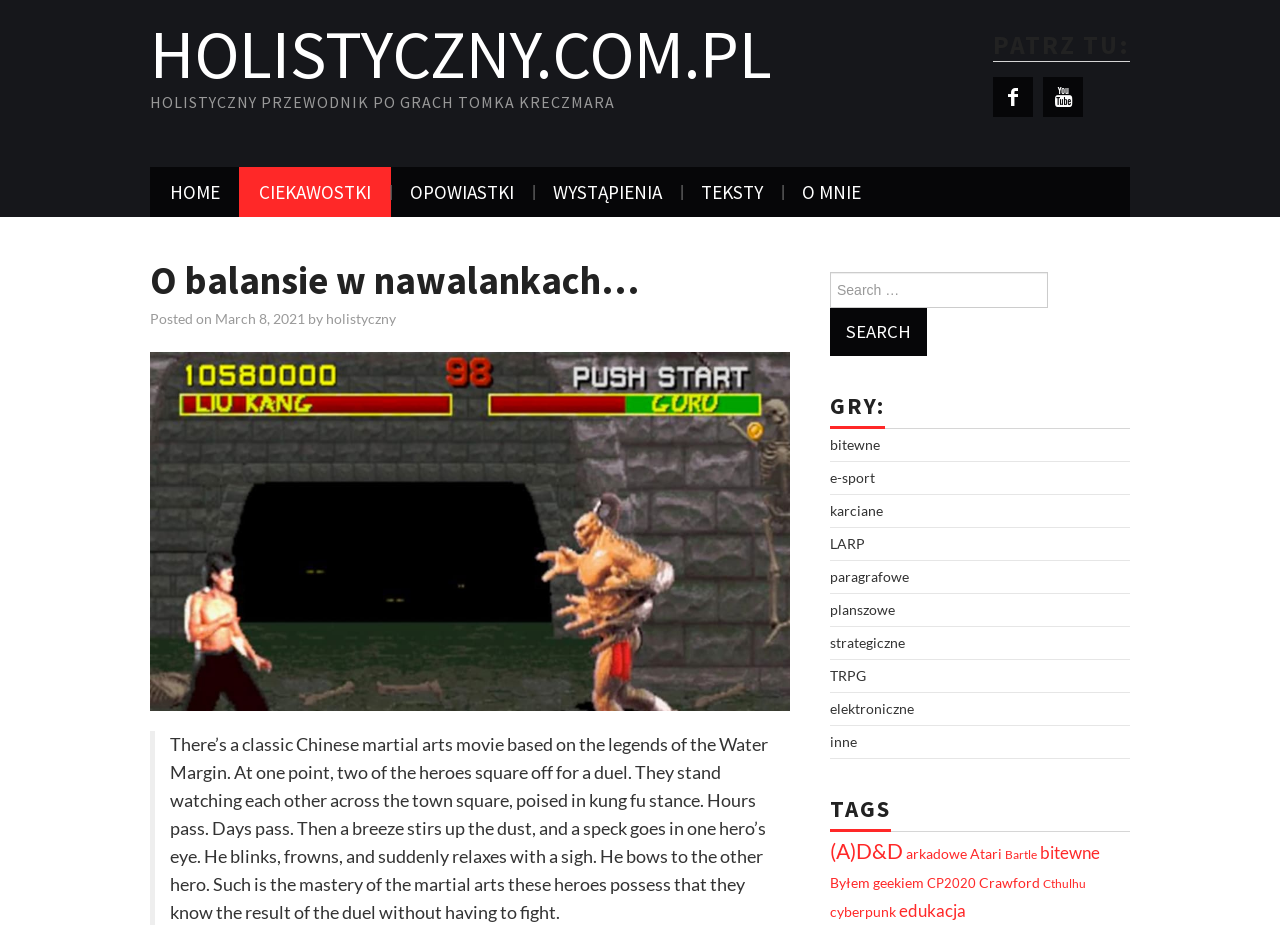Provide a brief response using a word or short phrase to this question:
What is the purpose of the search box?

To search for content